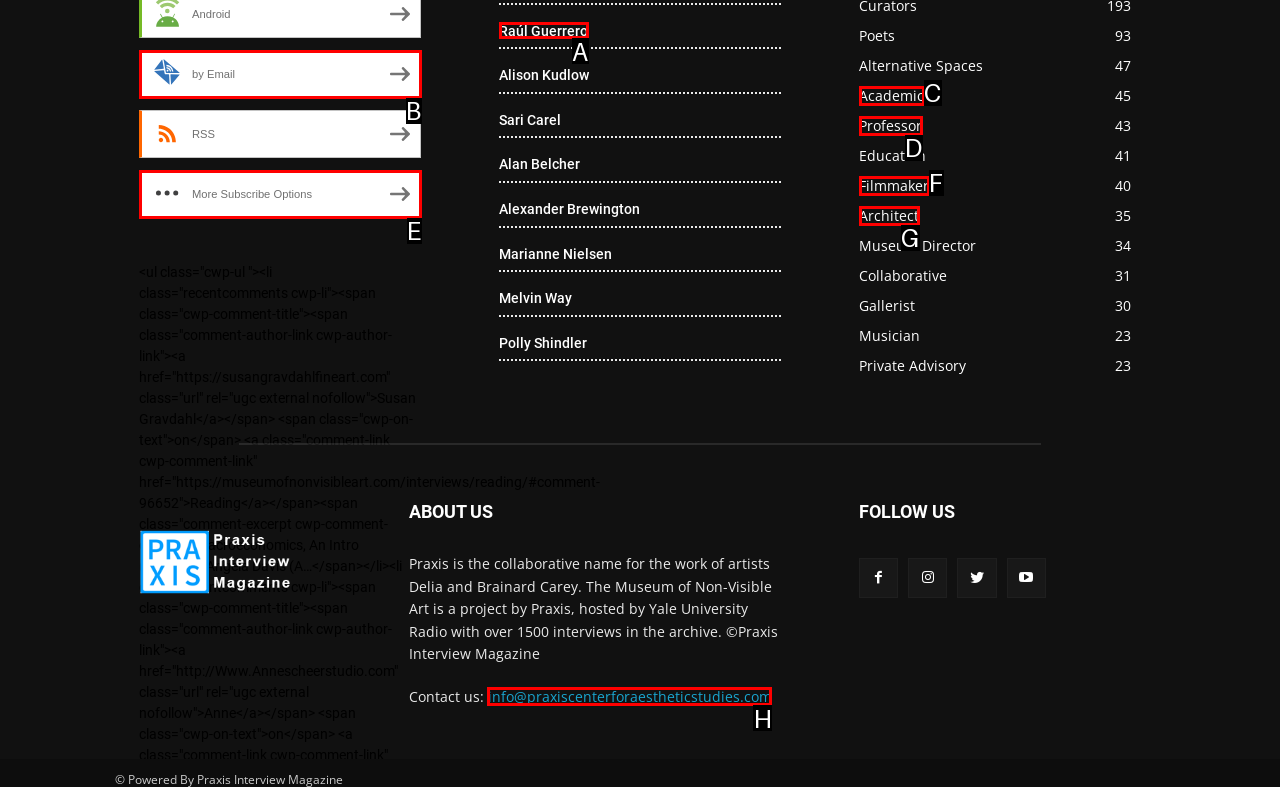From the available options, which lettered element should I click to complete this task: Contact us via email?

H